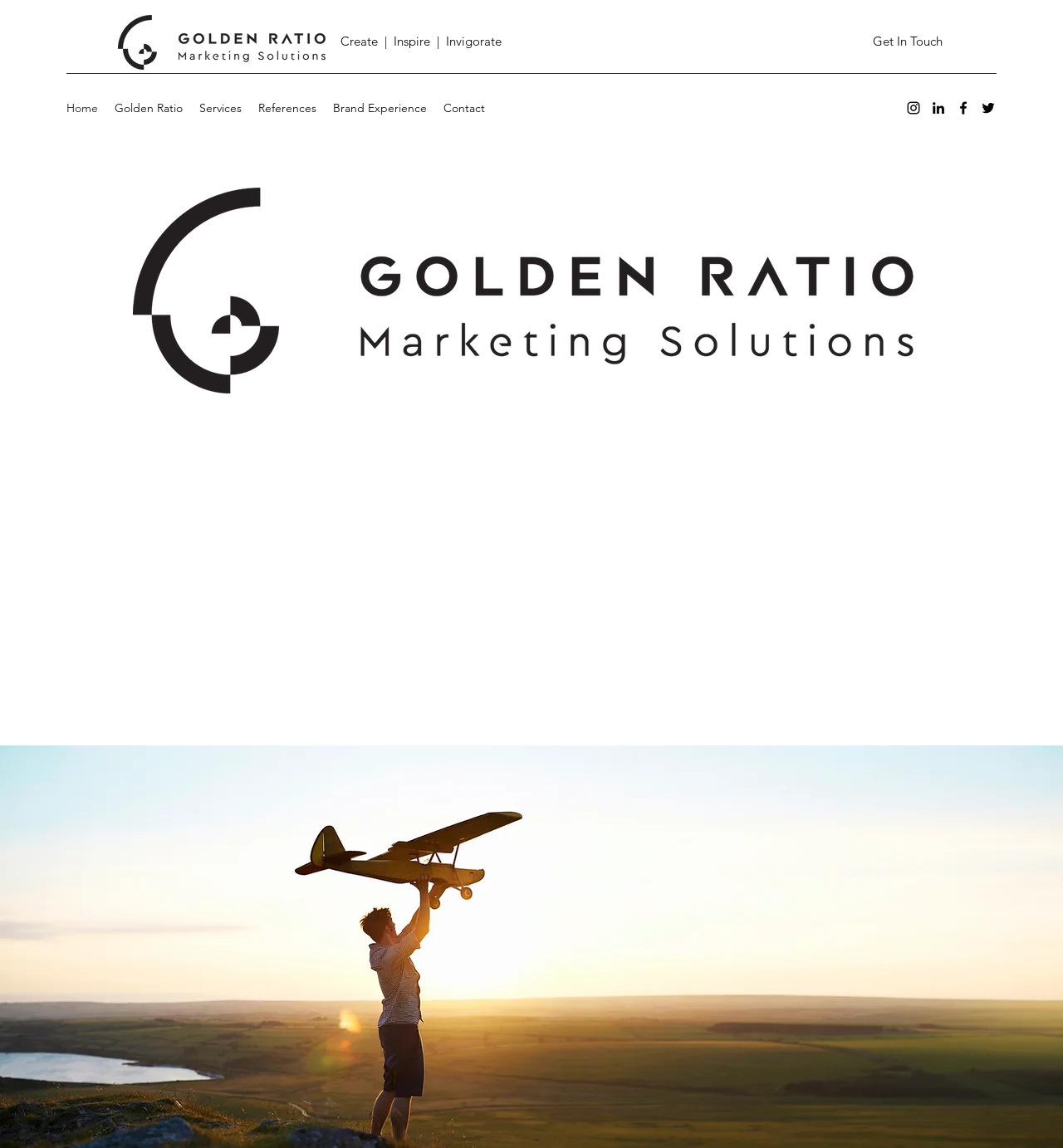Offer a meticulous description of the webpage's structure and content.

This webpage is about Golden Ratio Marketing Solutions, a strategic marketing agency based in Somerset West, South Africa. At the top left corner, there is a logo image of the company, accompanied by a tagline "Create | Inspire | Invigorate" next to it. 

Below the logo, there is a navigation menu with seven links: Home, Golden Ratio, Services, References, Brand Experience, and Contact. 

On the top right corner, there is a "Get In Touch" link. 

Further down, there is a large heading that reads "TAKE YOUR BRAND TO NEW HEIGHTS". 

Below the heading, there is a paragraph of text that describes the company, stating that it provides customizable solutions to suit business requirements. 

At the bottom of the page, there is a social bar with four links to the company's social media profiles: Instagram, LinkedIn, Facebook, and Twitter, each represented by its respective icon. 

There is also a large image of the company's logo at the bottom of the page, spanning almost the entire width.